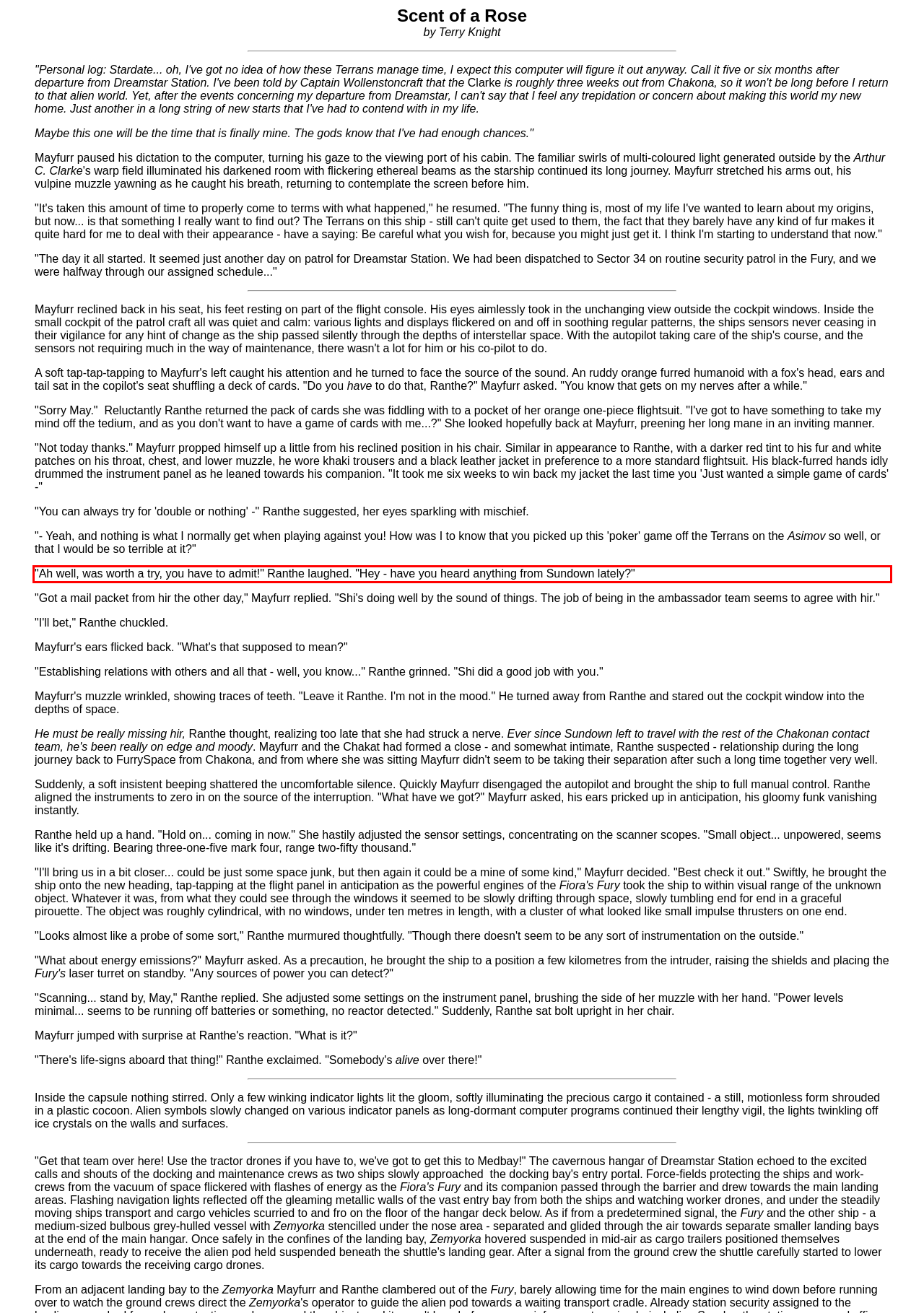Analyze the red bounding box in the provided webpage screenshot and generate the text content contained within.

"Ah well, was worth a try, you have to admit!" Ranthe laughed. "Hey - have you heard anything from Sundown lately?"